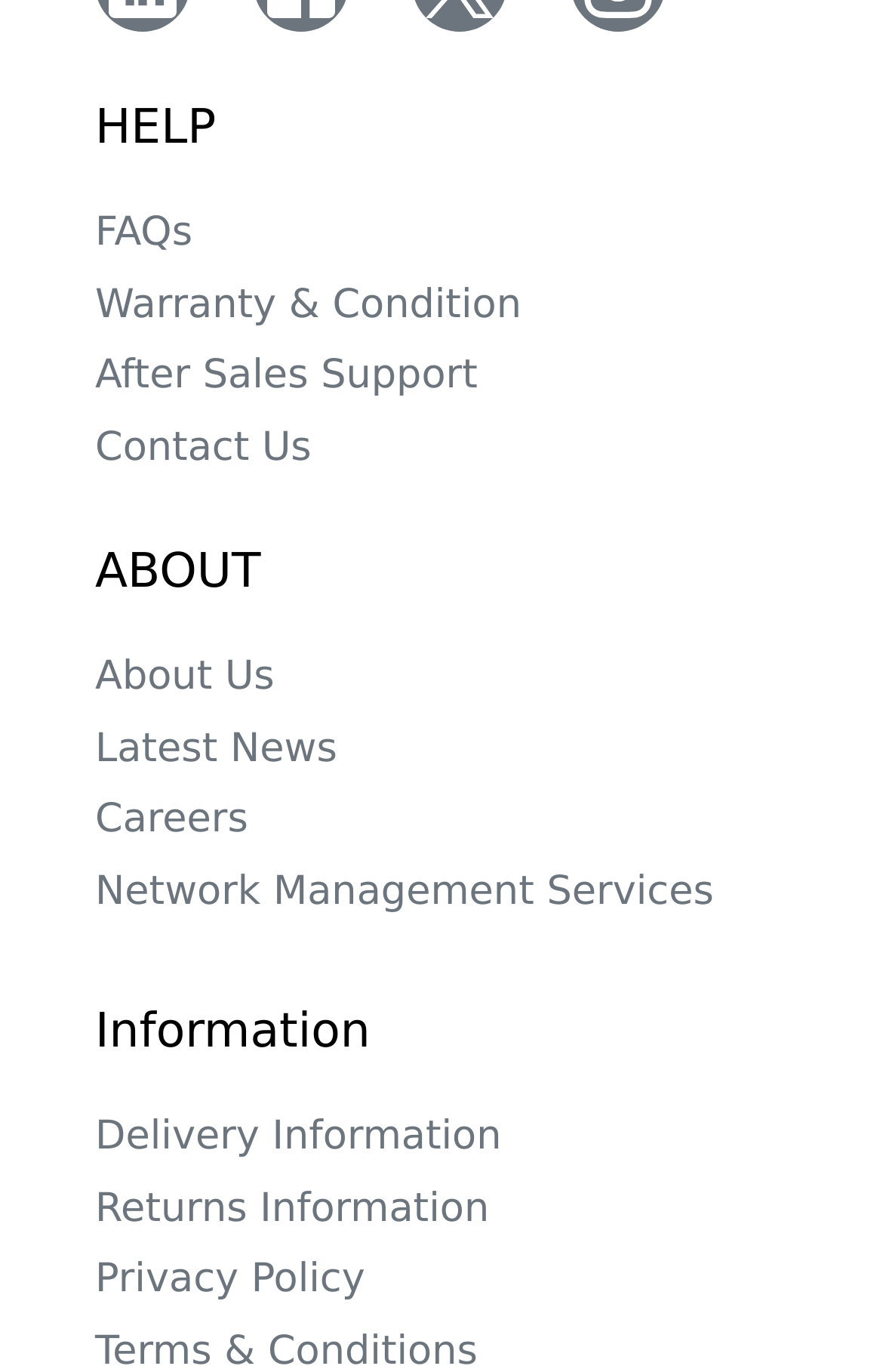Utilize the details in the image to thoroughly answer the following question: How many sections are on this webpage?

I identified three sections on this webpage: 'HELP', 'ABOUT', and 'Information', which are indicated by the static text elements with IDs 302, 307, and 312 respectively.